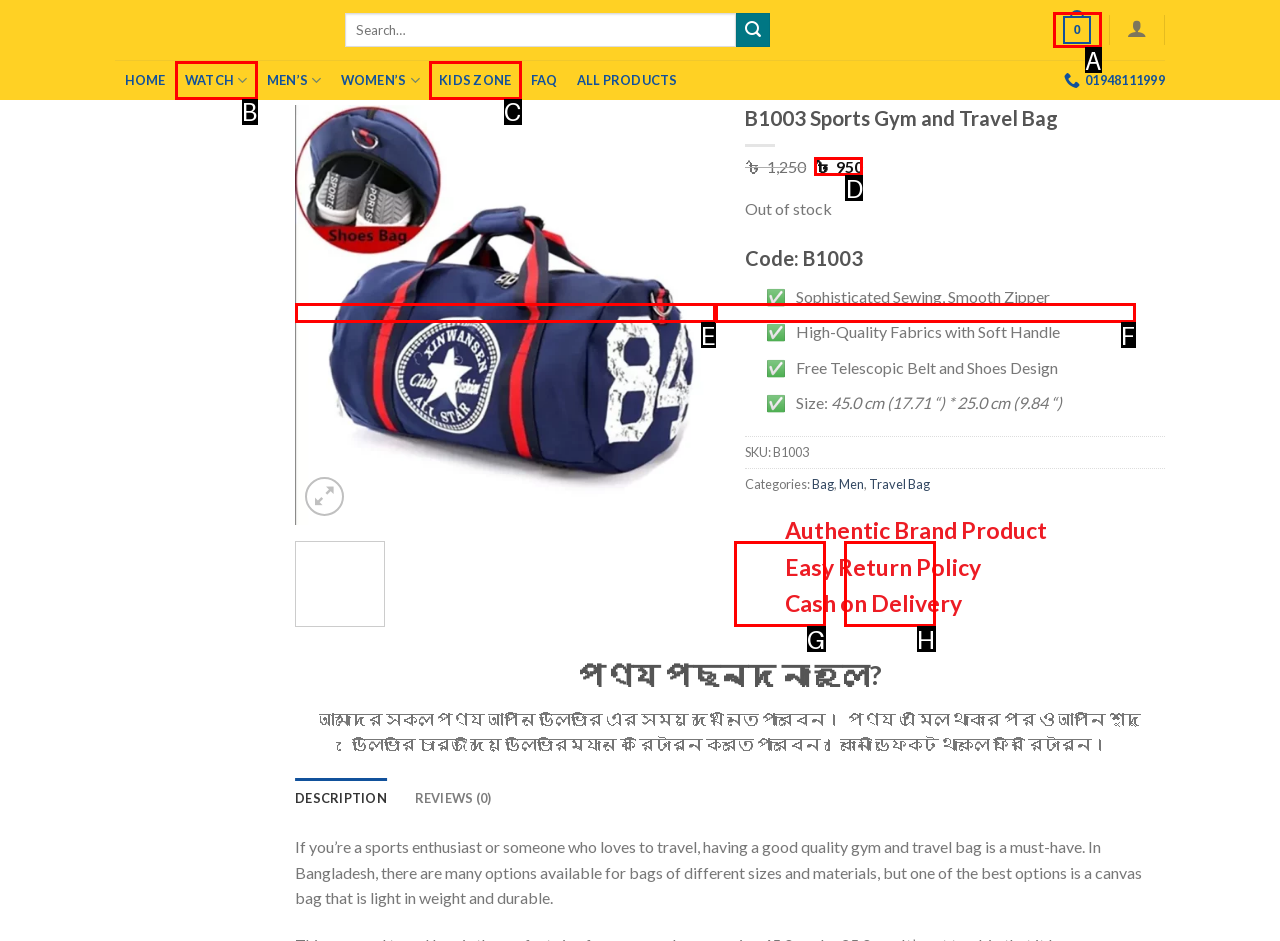Identify the letter of the option to click in order to Check product price. Answer with the letter directly.

D